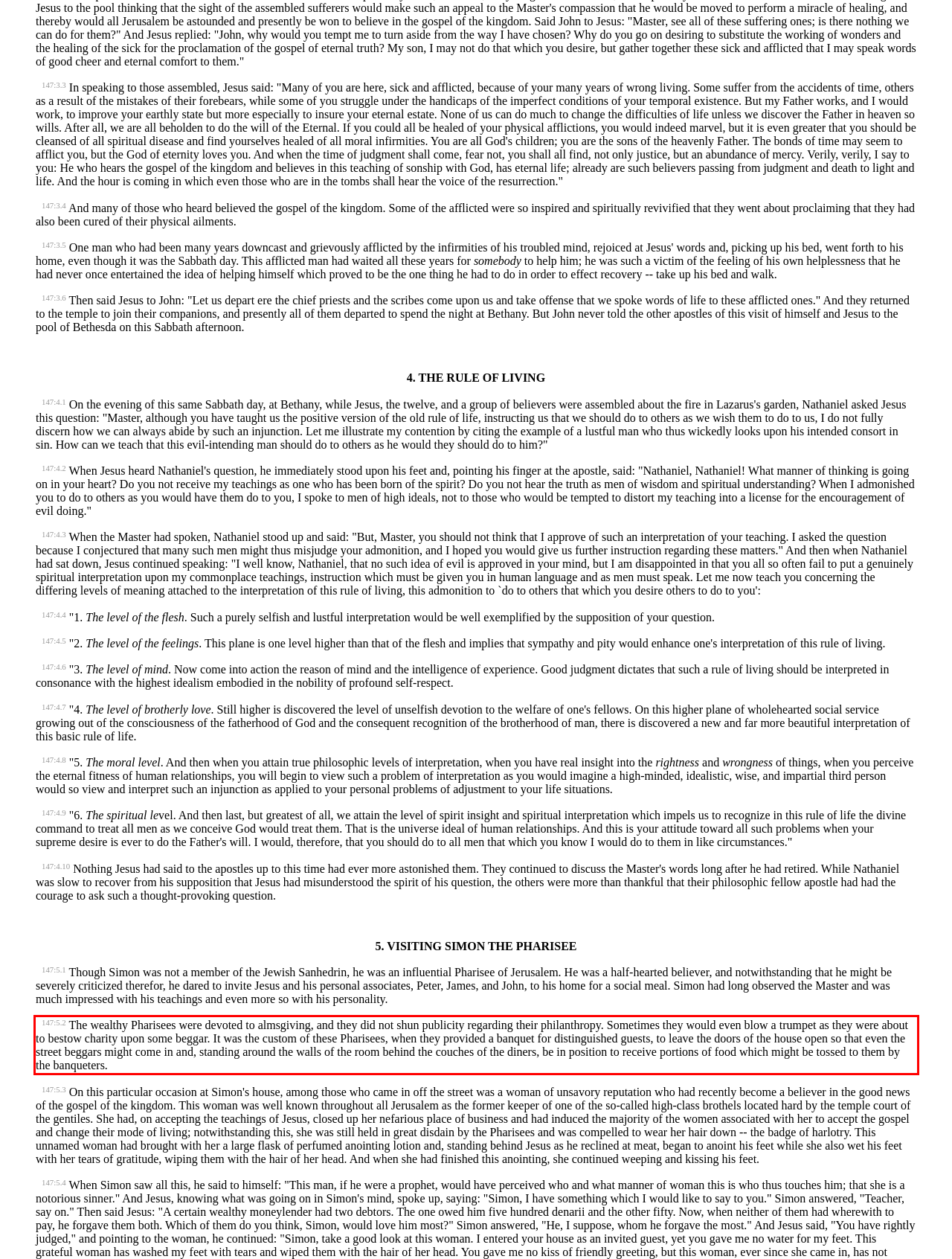Given a screenshot of a webpage containing a red rectangle bounding box, extract and provide the text content found within the red bounding box.

147:5.2 The wealthy Pharisees were devoted to almsgiving, and they did not shun publicity regarding their philanthropy. Sometimes they would even blow a trumpet as they were about to bestow charity upon some beggar. It was the custom of these Pharisees, when they provided a banquet for distinguished guests, to leave the doors of the house open so that even the street beggars might come in and, standing around the walls of the room behind the couches of the diners, be in position to receive portions of food which might be tossed to them by the banqueters.